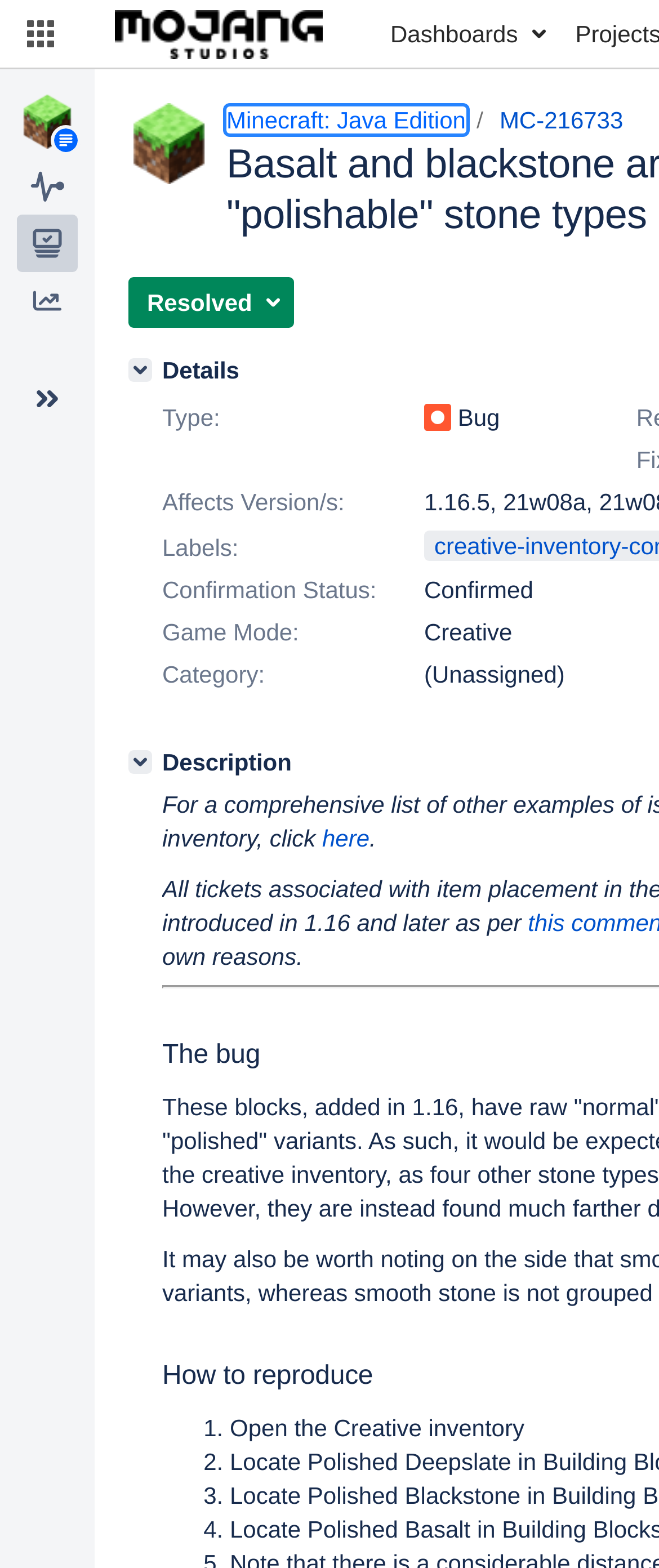Pinpoint the bounding box coordinates for the area that should be clicked to perform the following instruction: "Go to home page".

[0.149, 0.0, 0.515, 0.043]